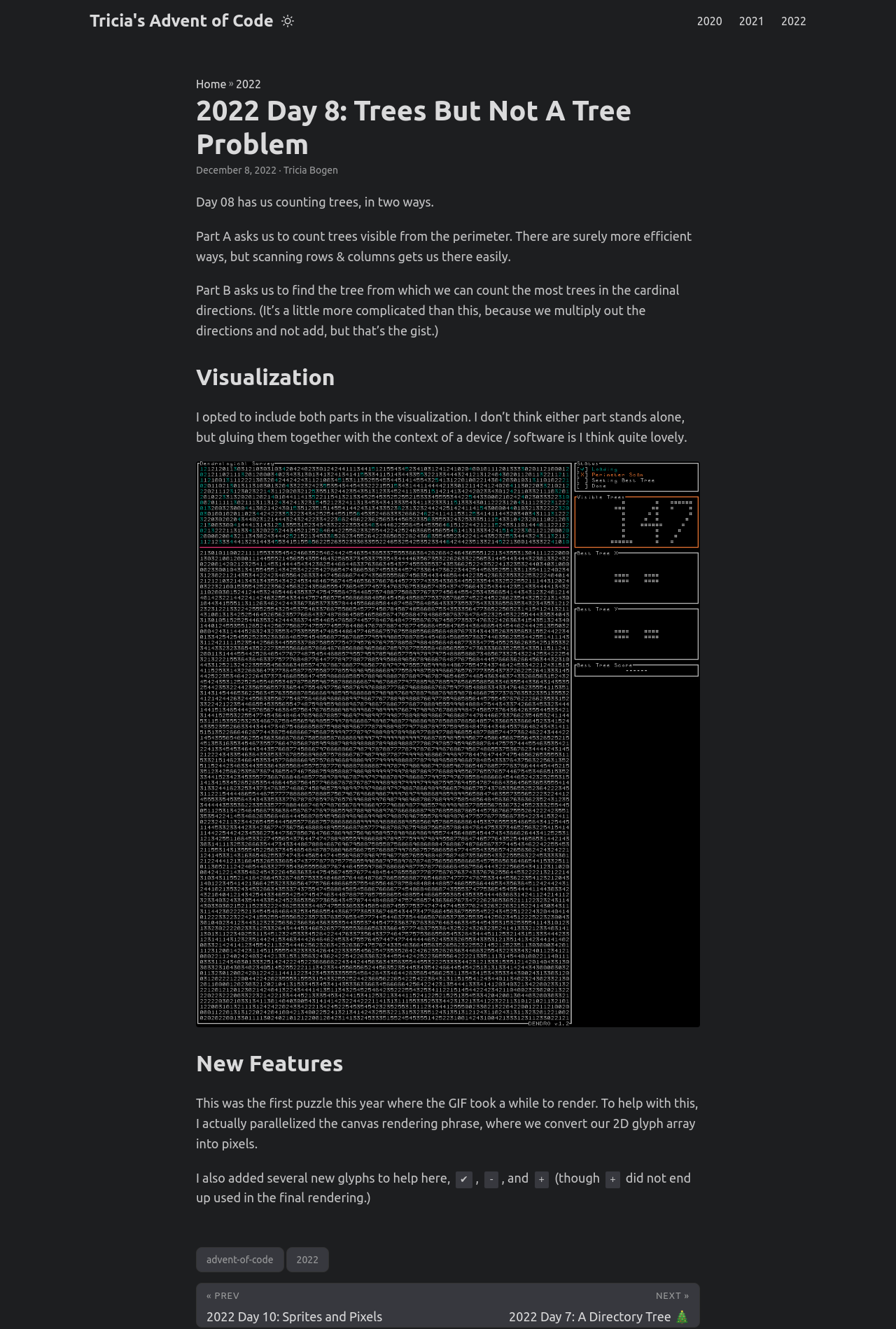Please find the bounding box coordinates of the element that you should click to achieve the following instruction: "visit 2020". The coordinates should be presented as four float numbers between 0 and 1: [left, top, right, bottom].

[0.778, 0.0, 0.806, 0.032]